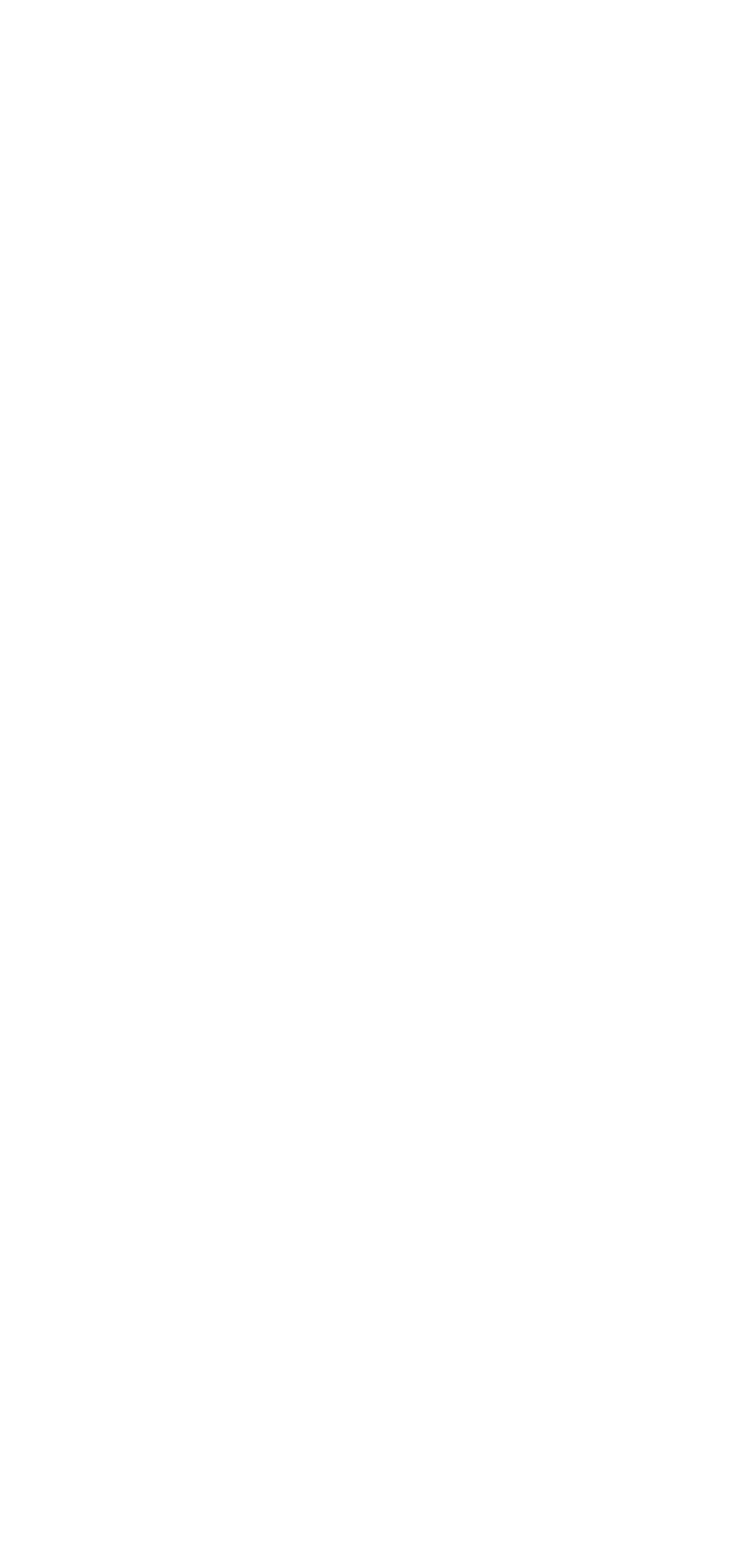What is the contact phone number?
Please respond to the question thoroughly and include all relevant details.

I found the contact phone number under the 'Contact Us' heading, which is '+86-13958940849'.